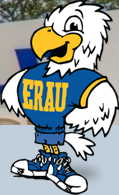Where is the mascot typically seen?
Please use the image to provide an in-depth answer to the question.

The mascot is typically seen at sports games and other campus activities at Embry-Riddle, which is evident from the description of the image. The mascot's presence is meant to embody the enthusiasm and pride of the university community during these events.